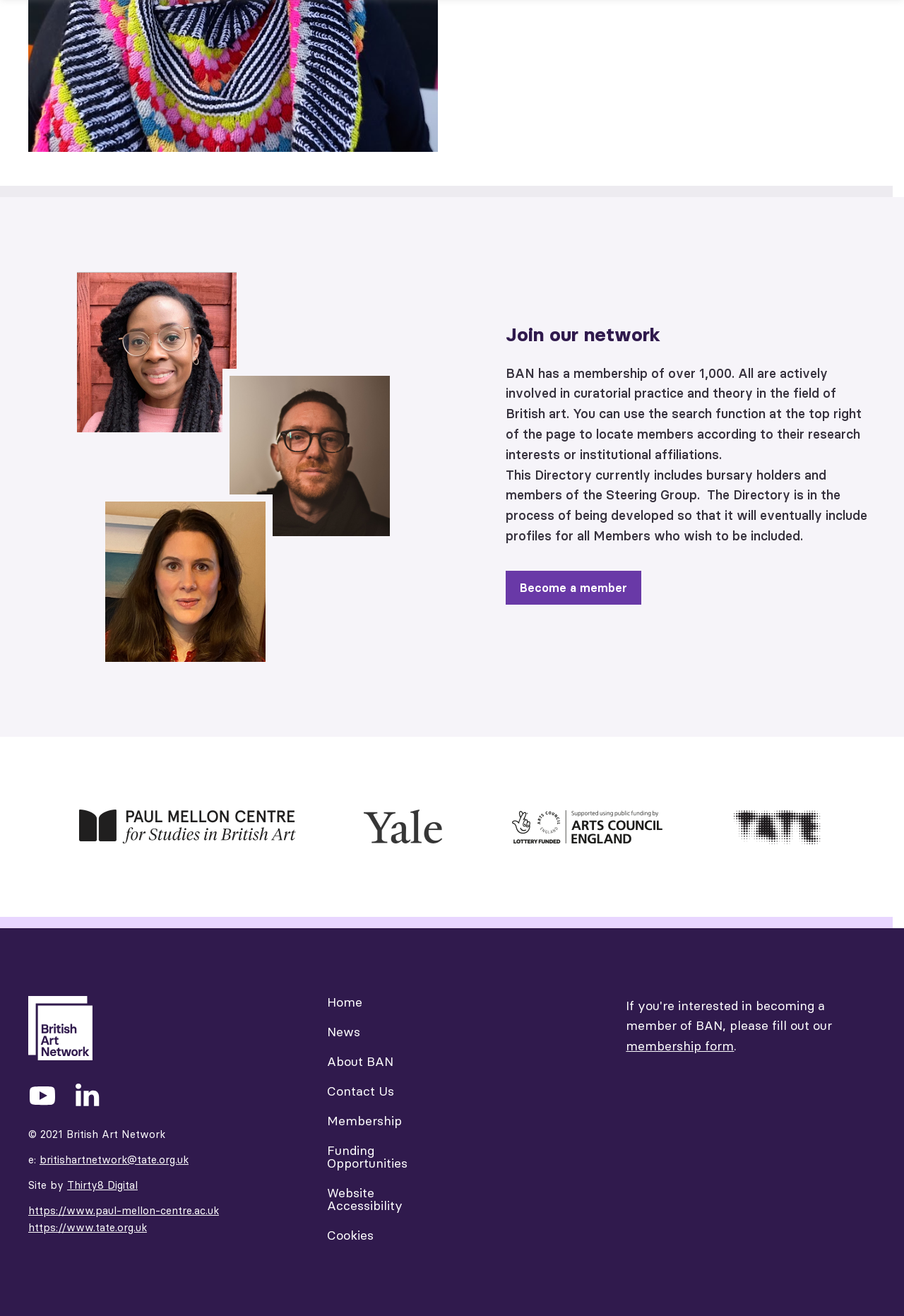Please locate the bounding box coordinates for the element that should be clicked to achieve the following instruction: "Click the 'Become a member' link". Ensure the coordinates are given as four float numbers between 0 and 1, i.e., [left, top, right, bottom].

[0.559, 0.434, 0.709, 0.459]